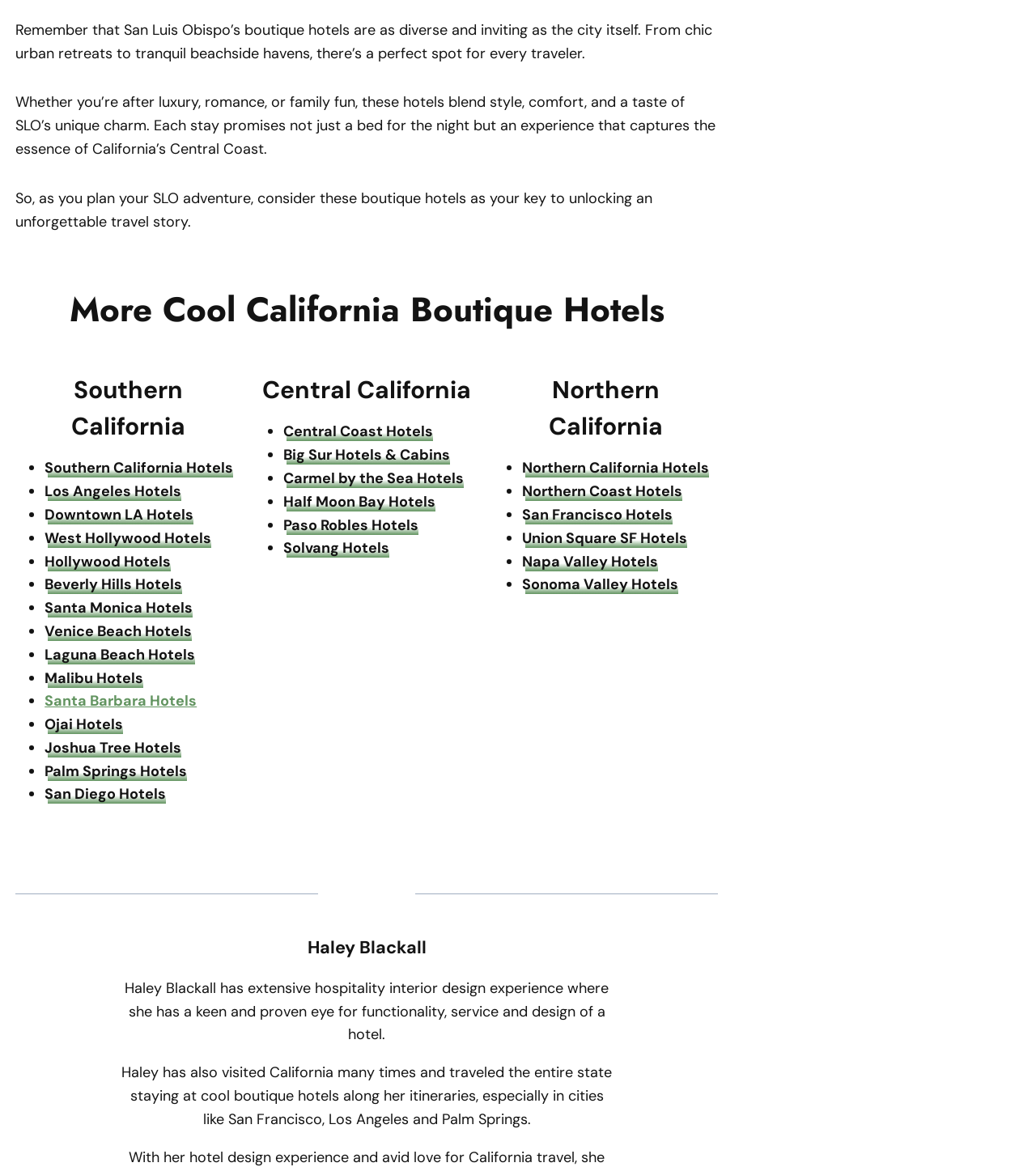Show the bounding box coordinates for the HTML element as described: "Union Square SF Hotels".

[0.504, 0.453, 0.663, 0.469]